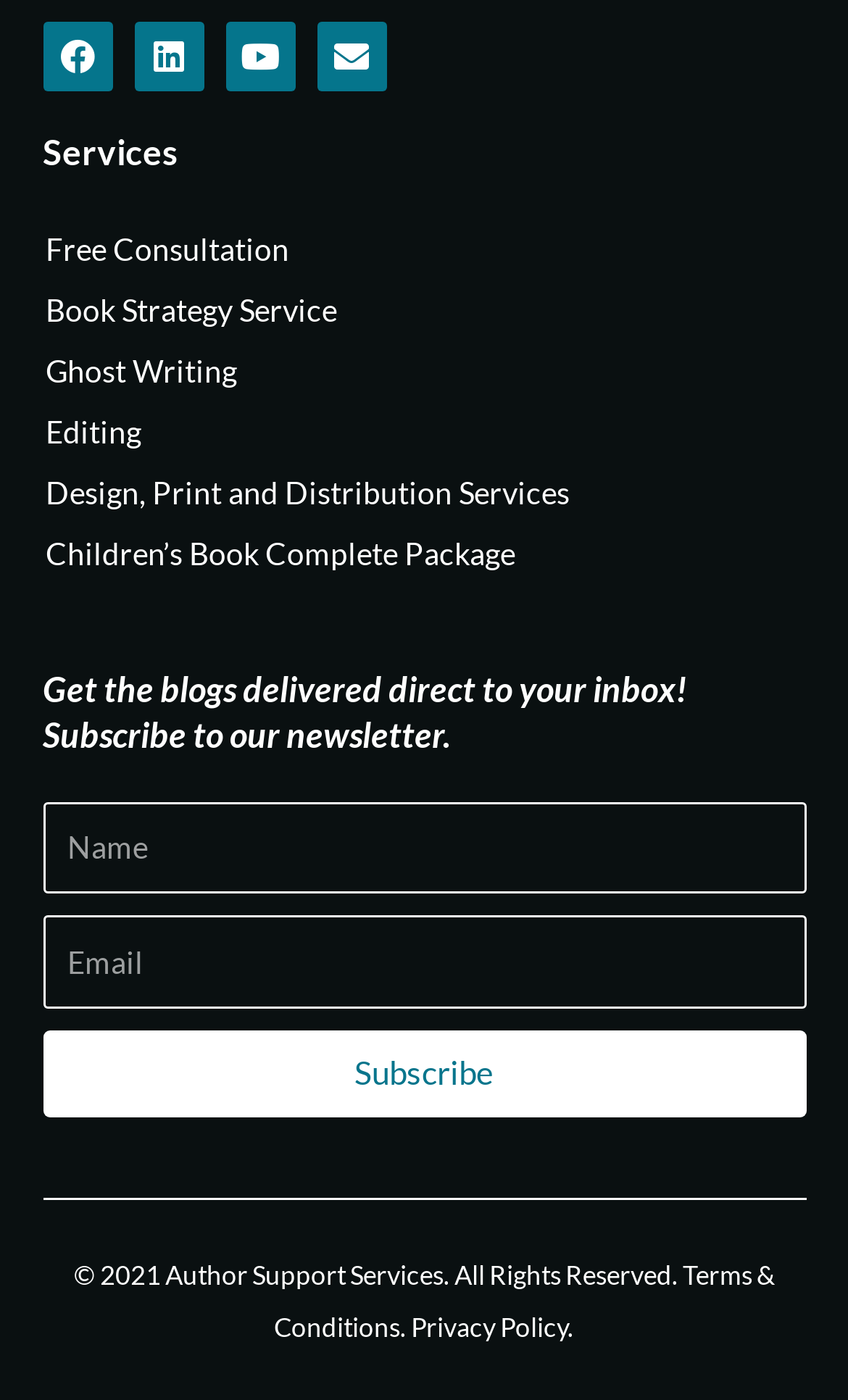Respond to the question below with a concise word or phrase:
What is required to subscribe to the newsletter?

Email